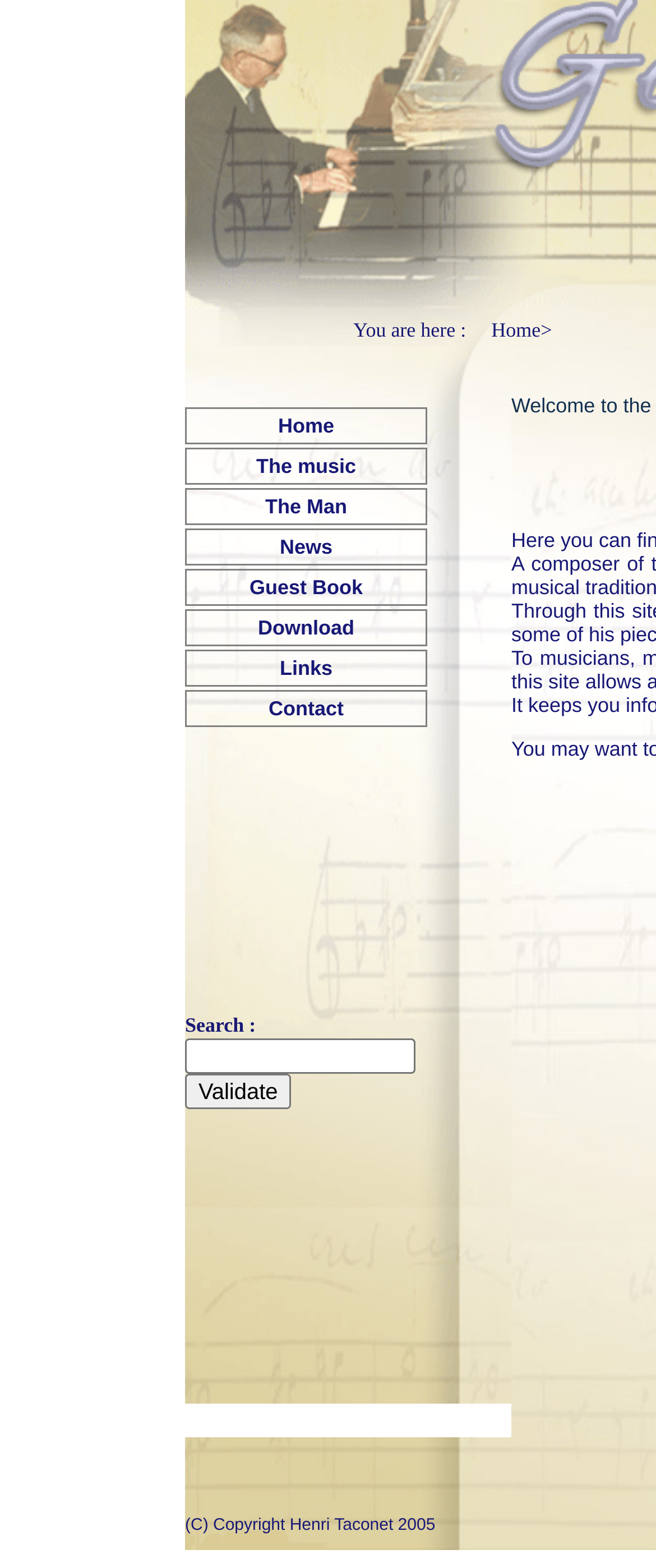Locate the bounding box coordinates of the clickable region necessary to complete the following instruction: "Click on Home". Provide the coordinates in the format of four float numbers between 0 and 1, i.e., [left, top, right, bottom].

[0.285, 0.261, 0.649, 0.282]